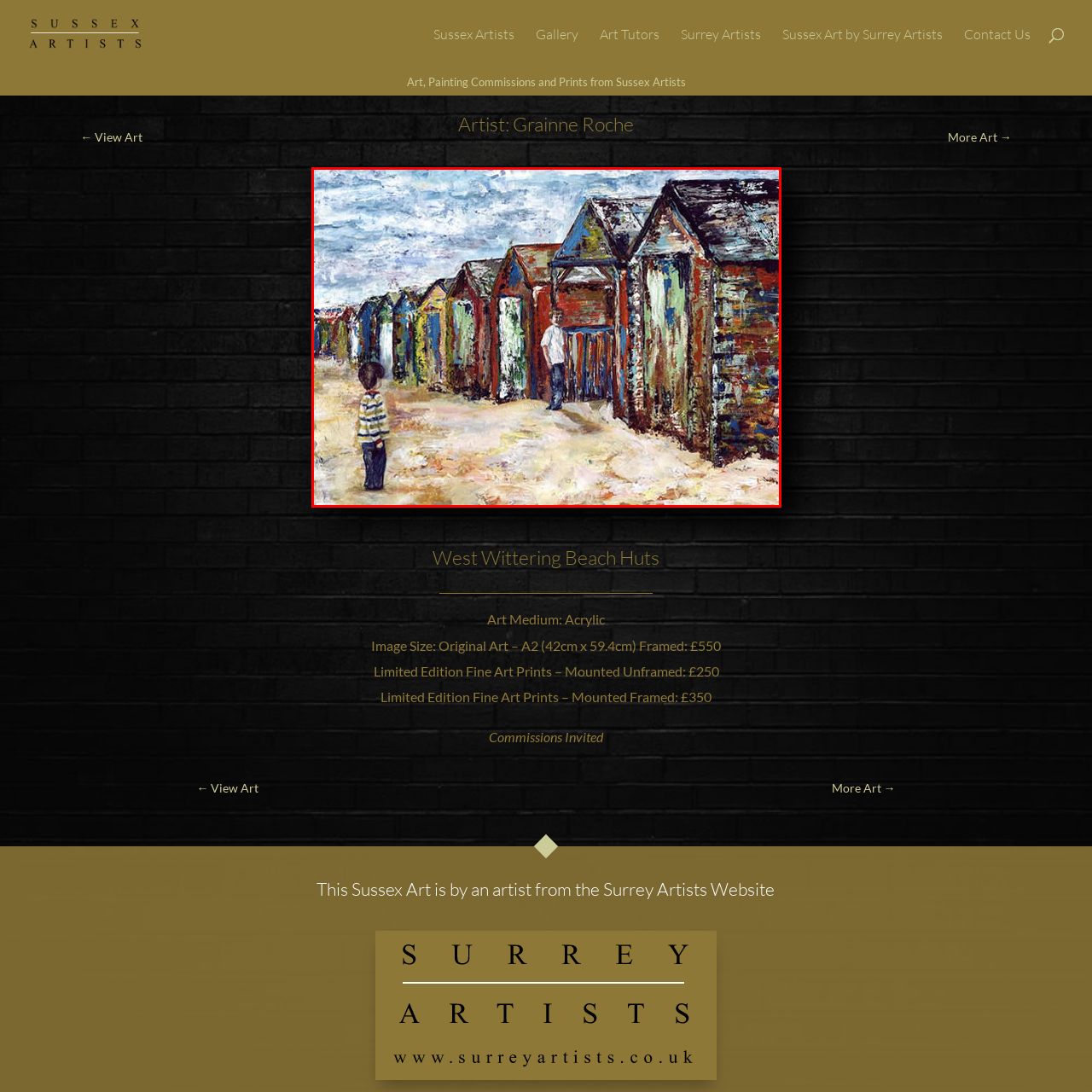Look closely at the part of the image inside the red bounding box, then respond in a word or phrase: How many children are depicted in the foreground?

Two